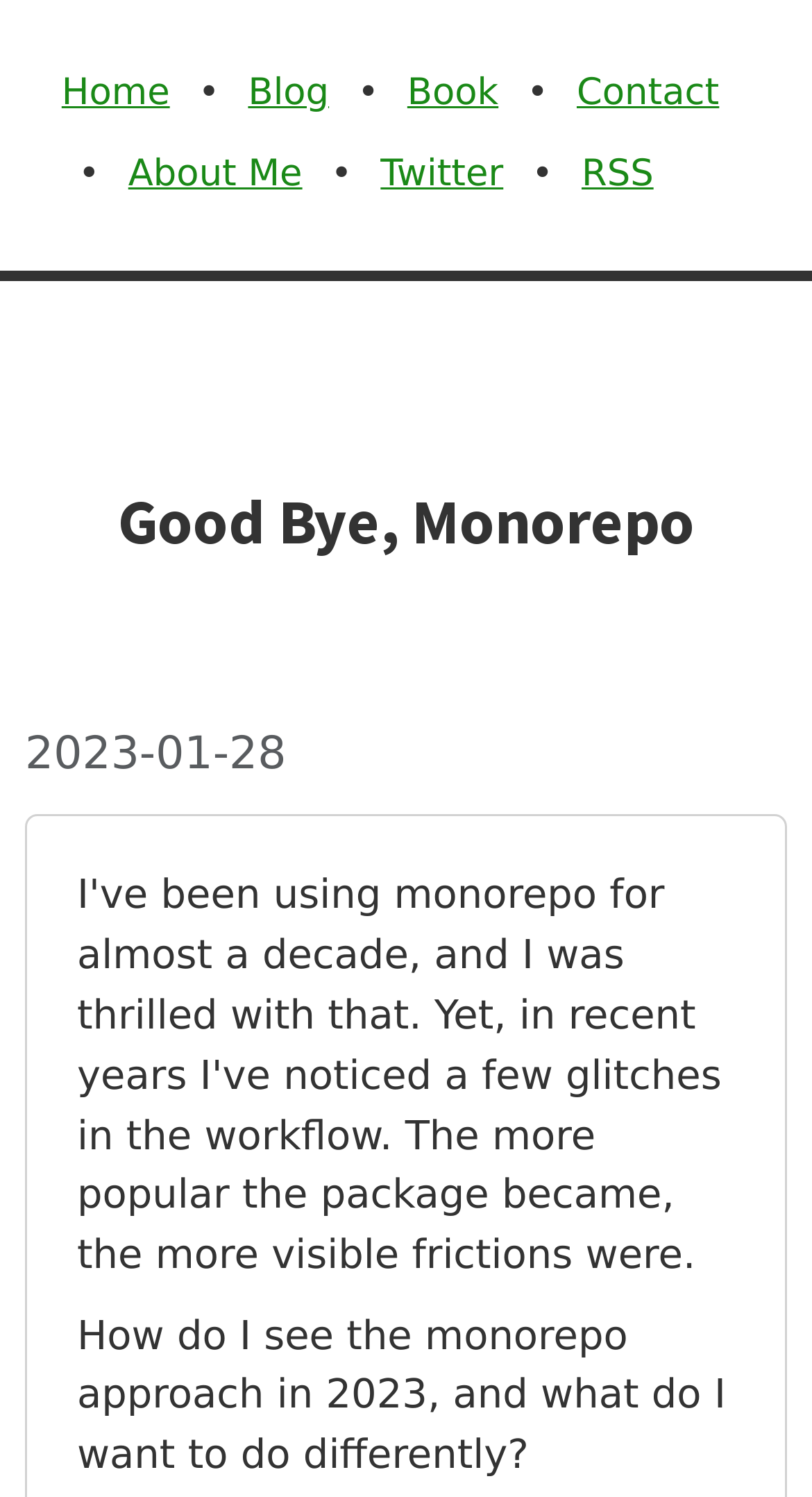Give a one-word or short phrase answer to the question: 
What is the author's profession or expertise?

Writer or blogger